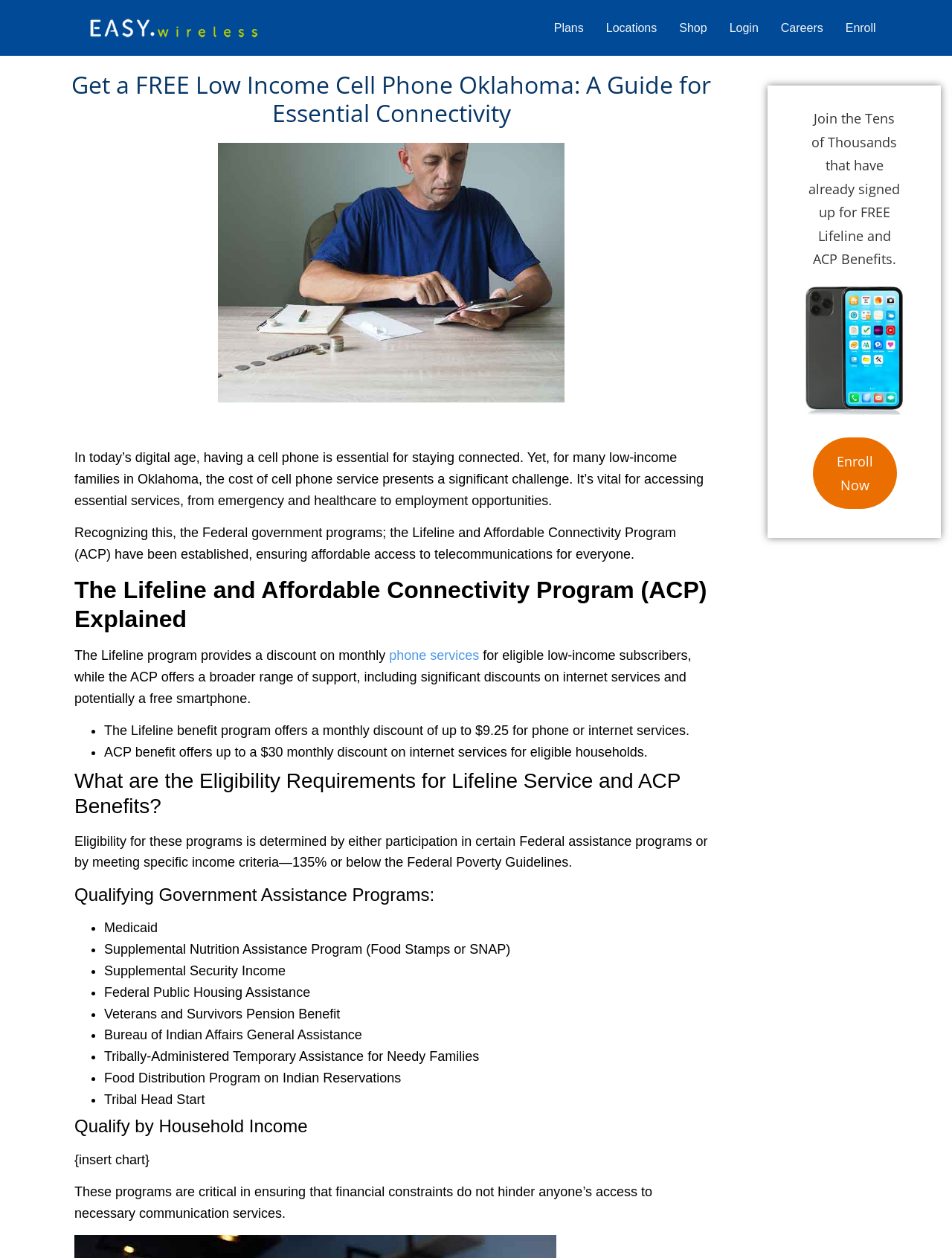Find and specify the bounding box coordinates that correspond to the clickable region for the instruction: "Read Art Asset best practice guide".

None